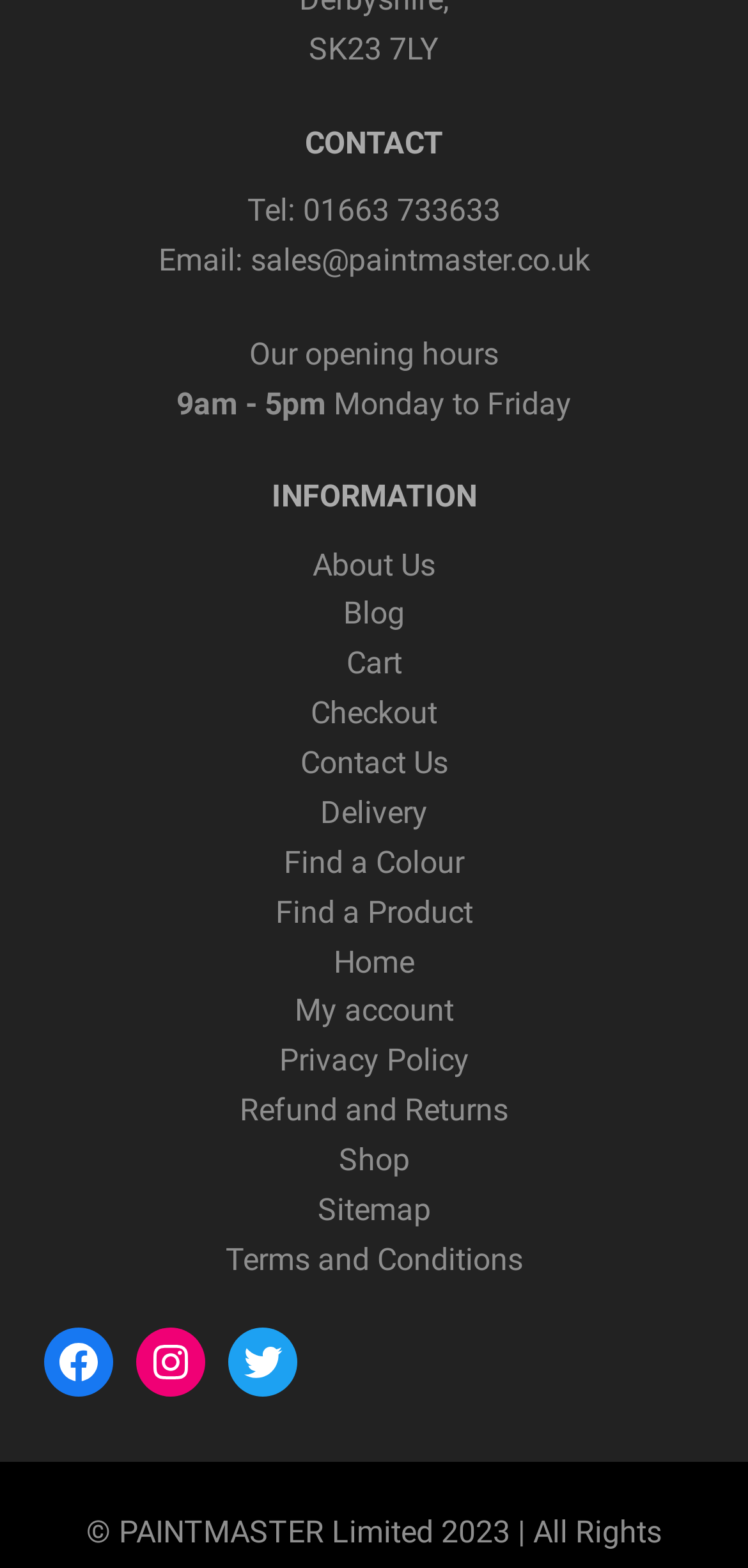Please respond to the question with a concise word or phrase:
What is the email address?

sales@paintmaster.co.uk